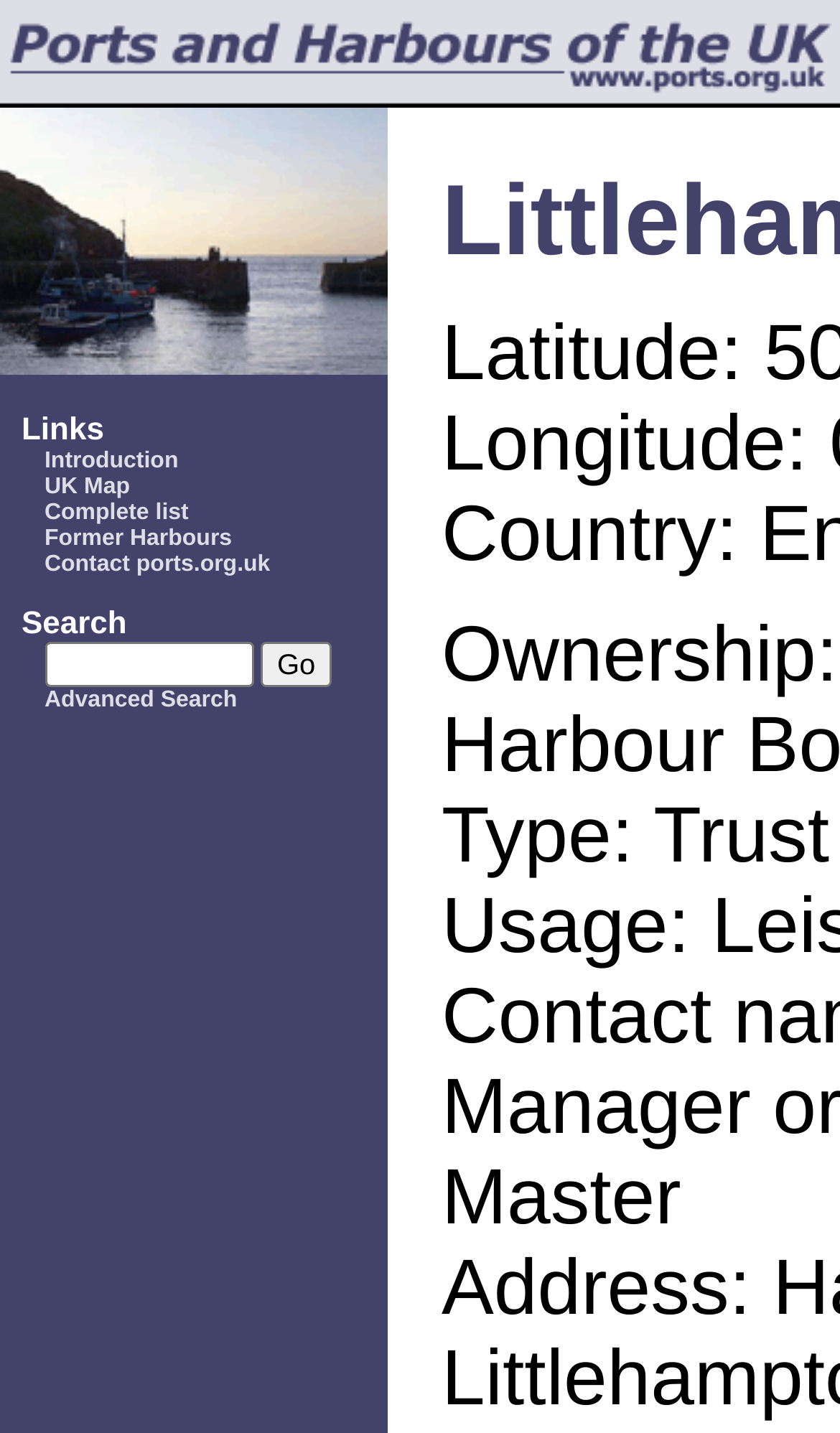Based on the image, please respond to the question with as much detail as possible:
What is the last link in the description list?

I checked the description list and found that the last link is 'Advanced Search'.